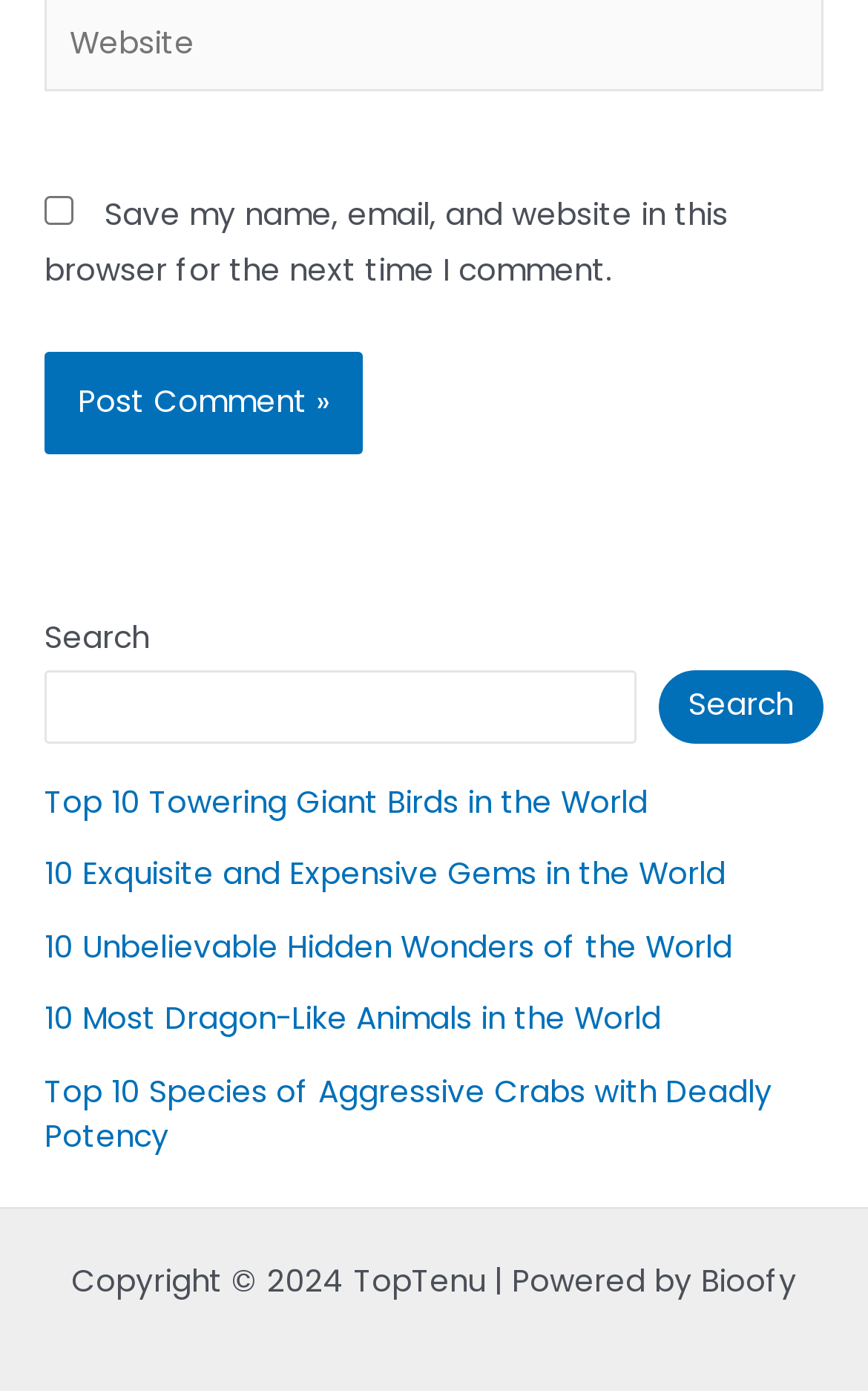Provide a one-word or short-phrase answer to the question:
What is the purpose of the checkbox?

Save comment info